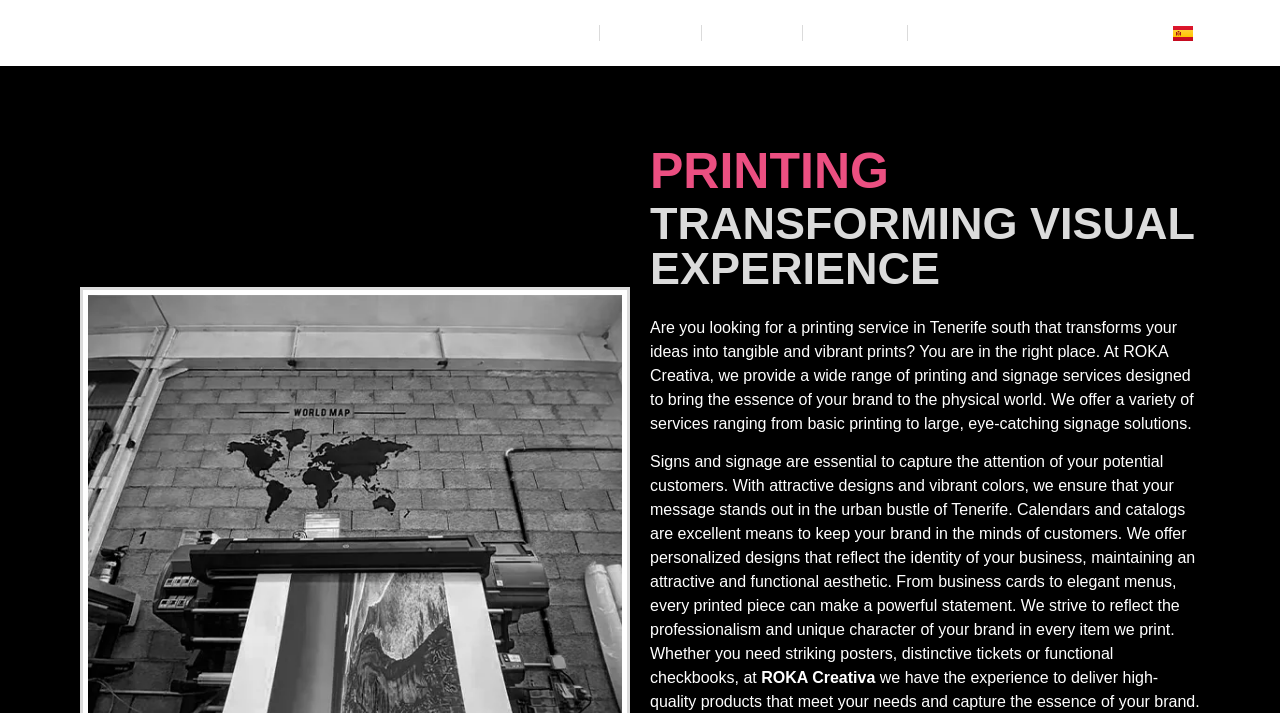What type of products can be printed?
Please respond to the question with a detailed and thorough explanation.

I found the types of products that can be printed by reading the text that describes the company's services, which mentions cards, menus, posters, tickets, and checkbooks as examples of printed products.